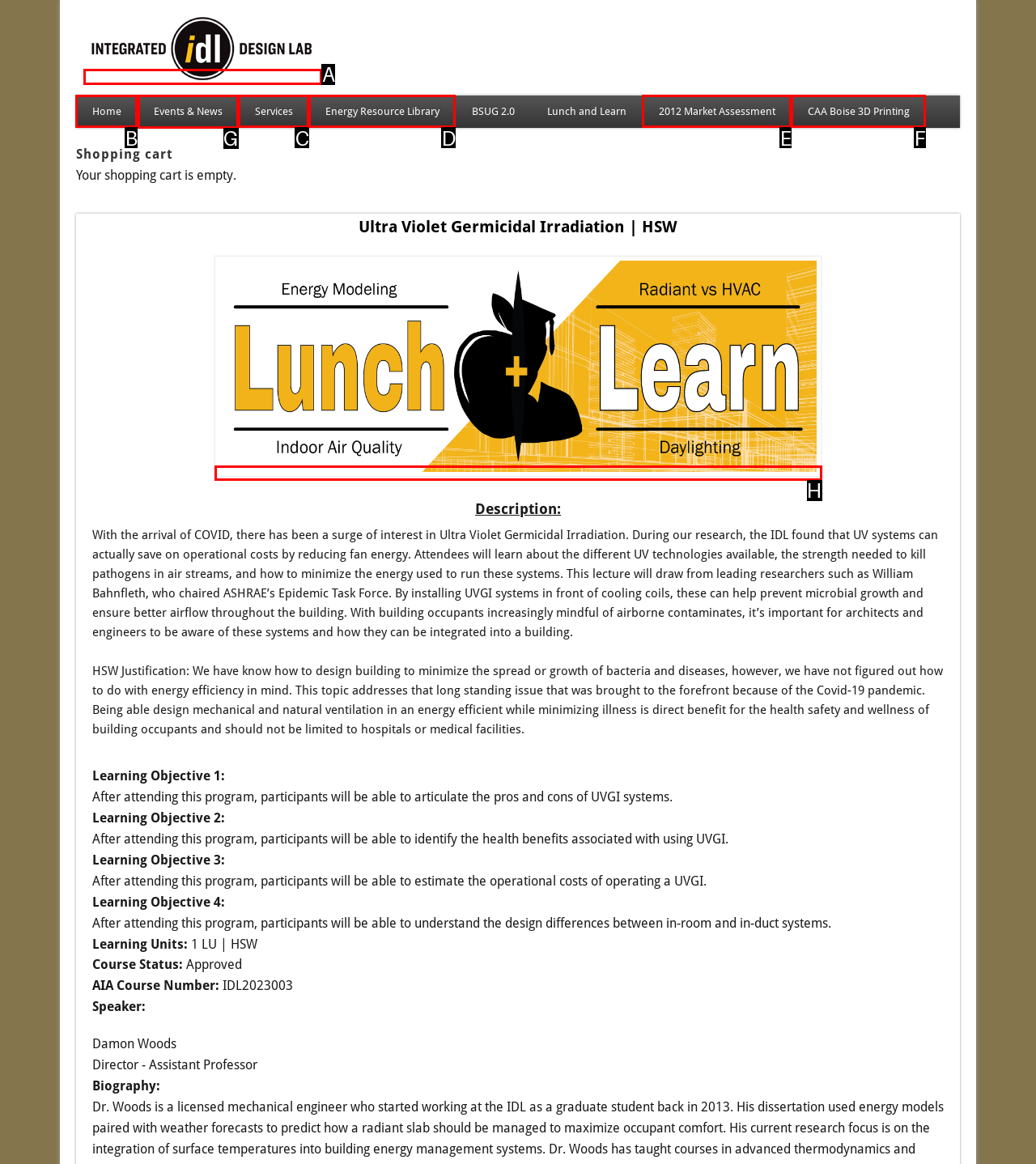Determine the appropriate lettered choice for the task: Go to Athletics page. Reply with the correct letter.

None